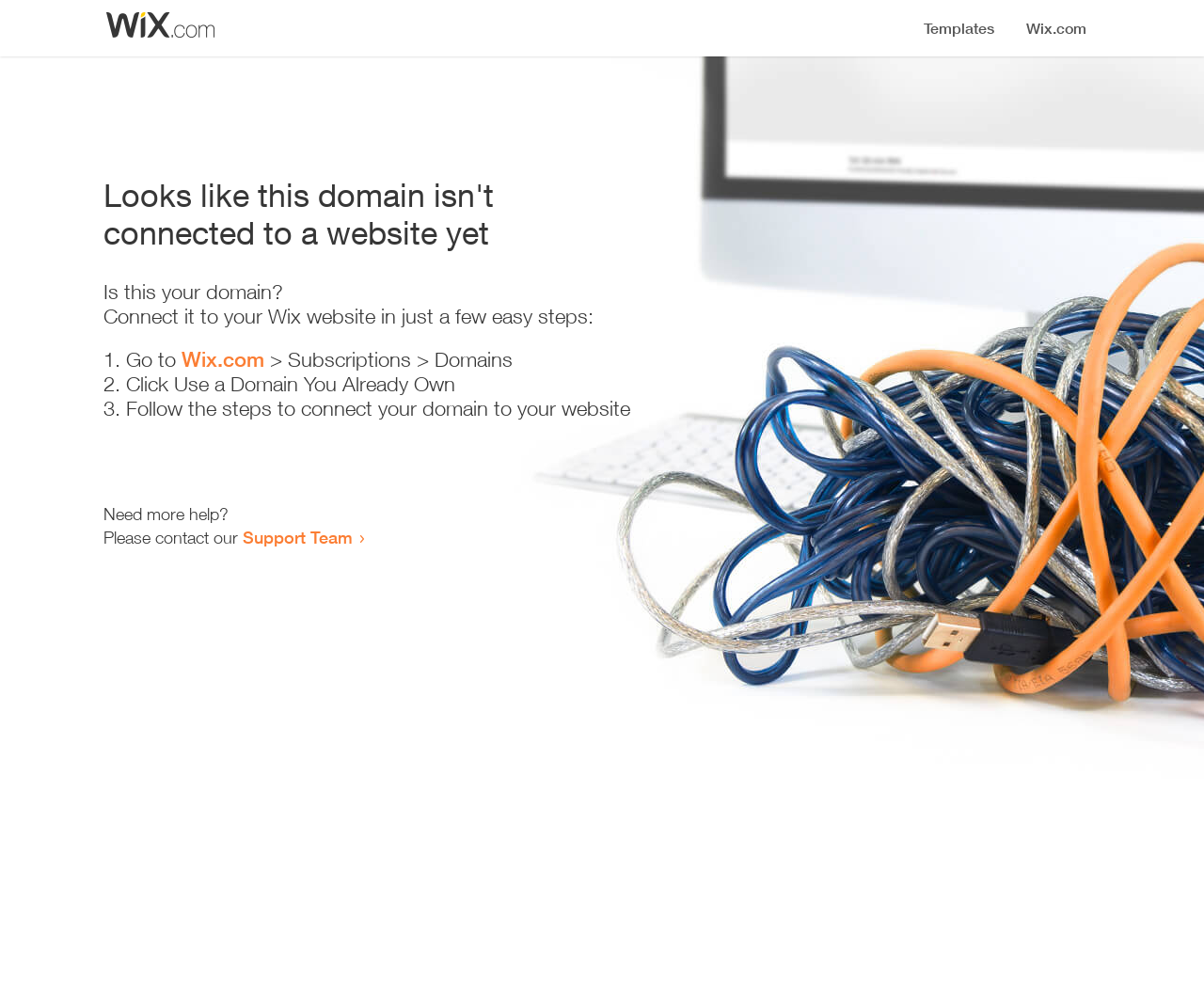Who can I contact for more help?
Based on the visual details in the image, please answer the question thoroughly.

If I need more help, I can contact the Support Team, as indicated by the link 'Support Team' at the bottom of the webpage.